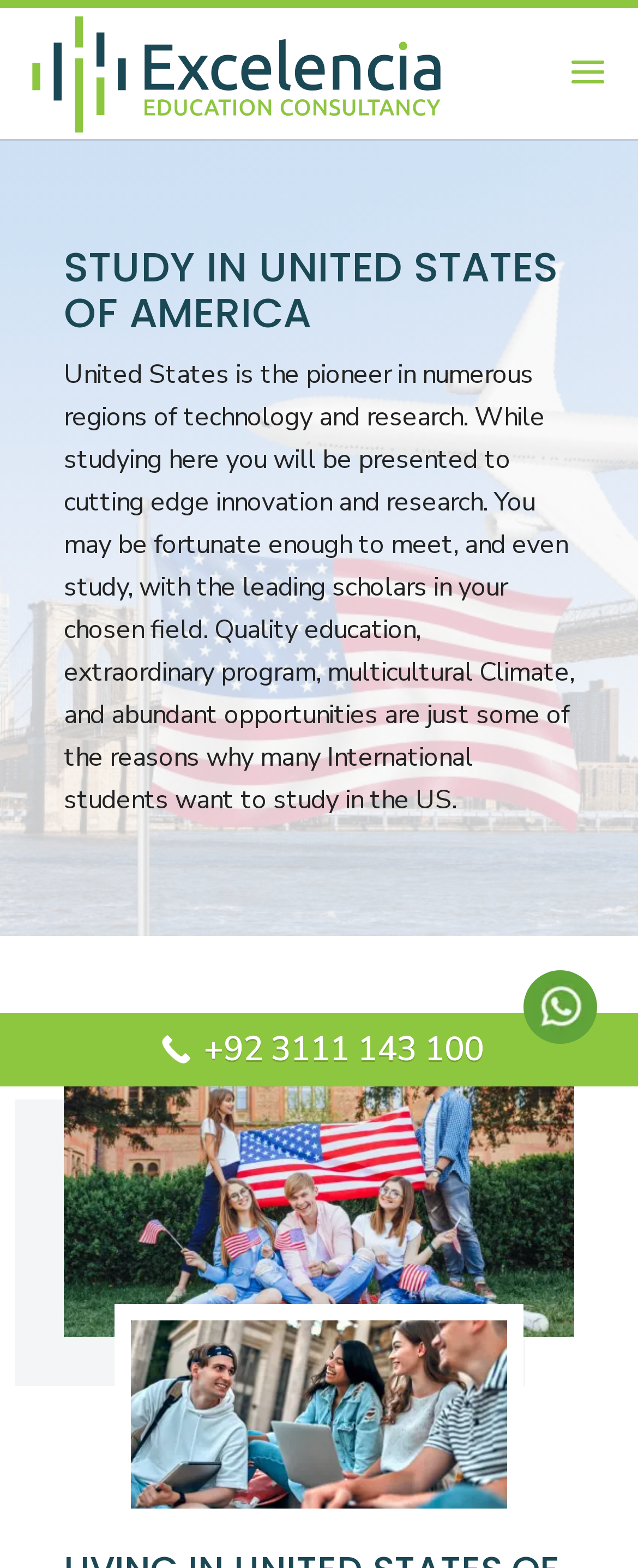What is the name of the consultancy service?
Using the image, respond with a single word or phrase.

Excelencia Education Consultancy